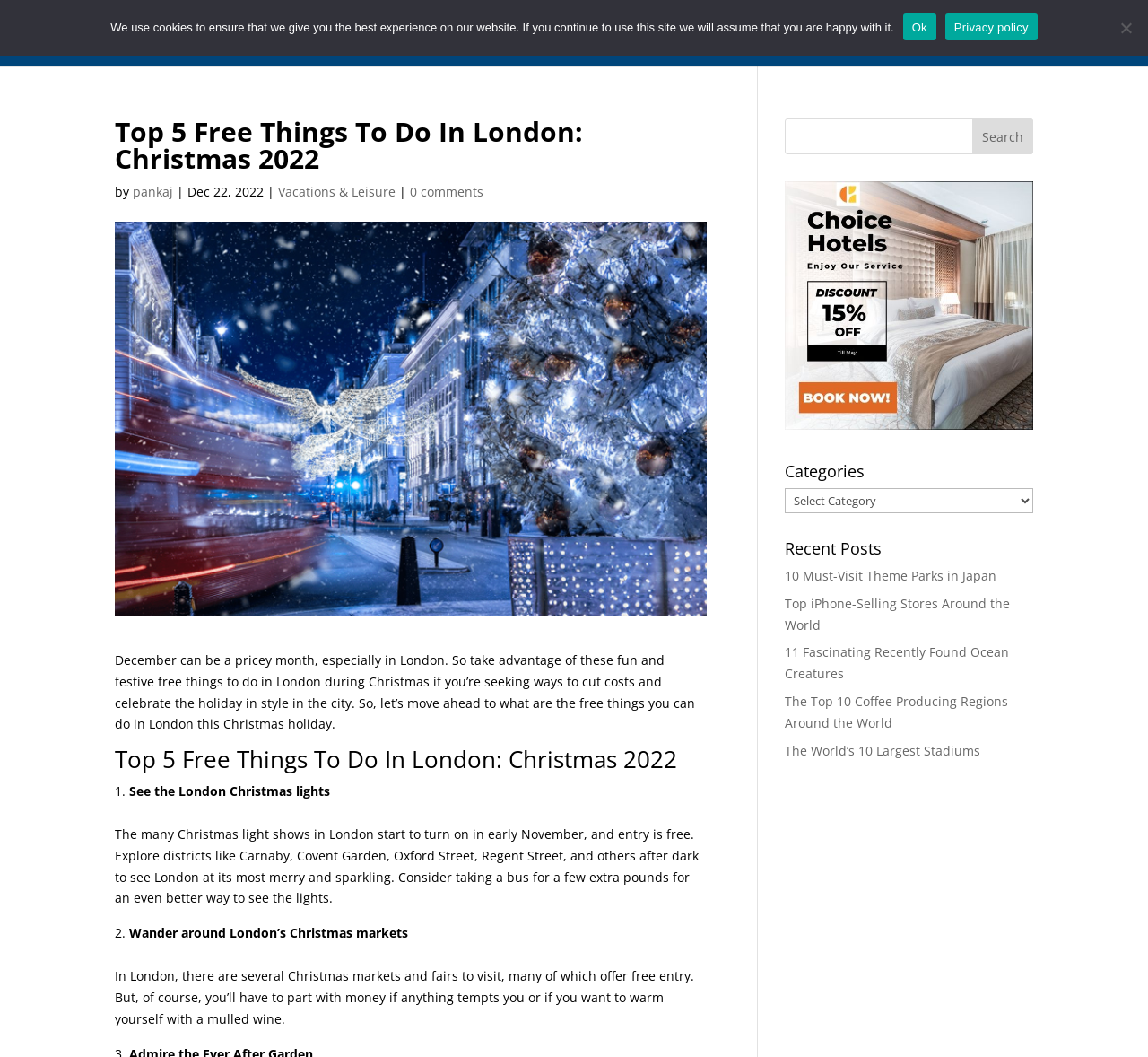Please specify the coordinates of the bounding box for the element that should be clicked to carry out this instruction: "Search for something". The coordinates must be four float numbers between 0 and 1, formatted as [left, top, right, bottom].

[0.683, 0.112, 0.9, 0.146]